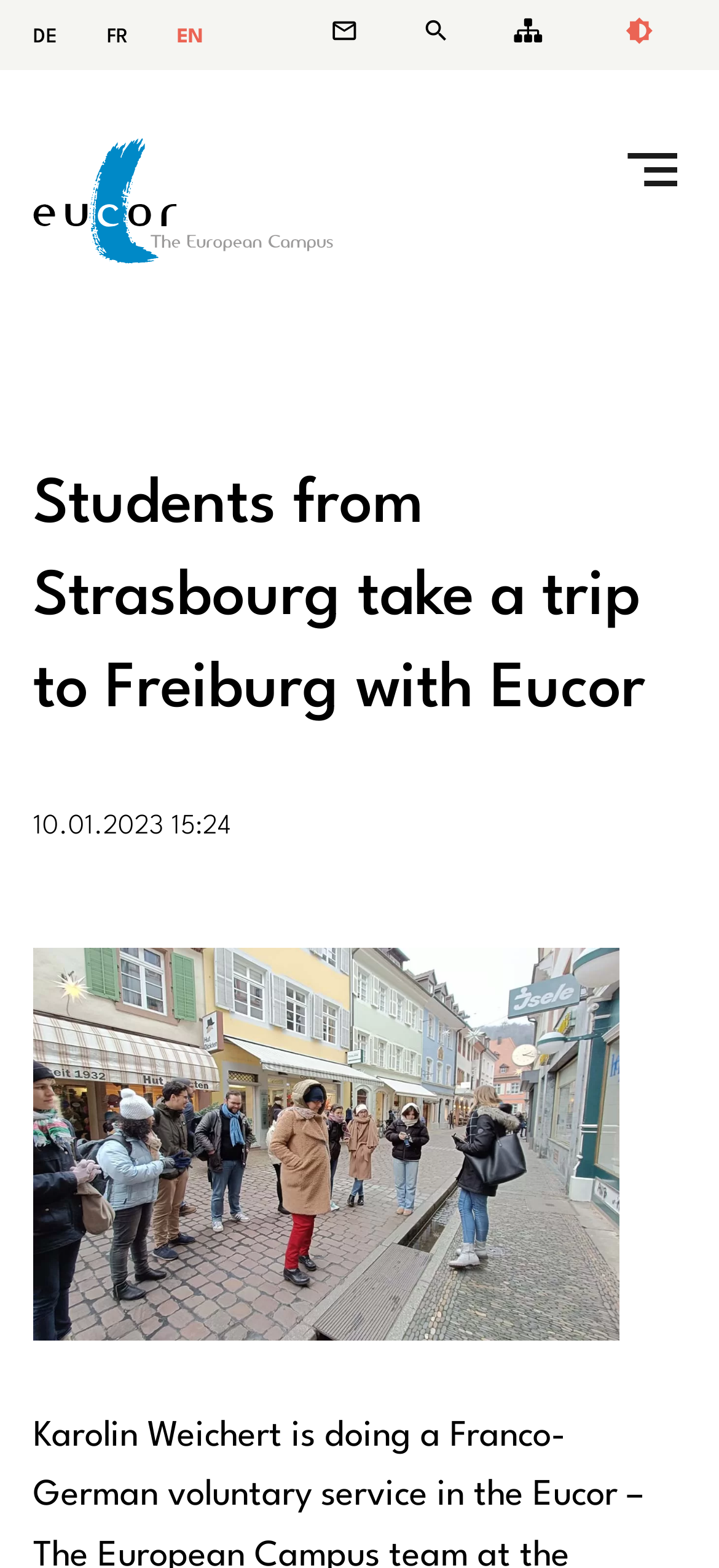What is the purpose of the button on the top-right corner?
Refer to the image and provide a one-word or short phrase answer.

Unknown